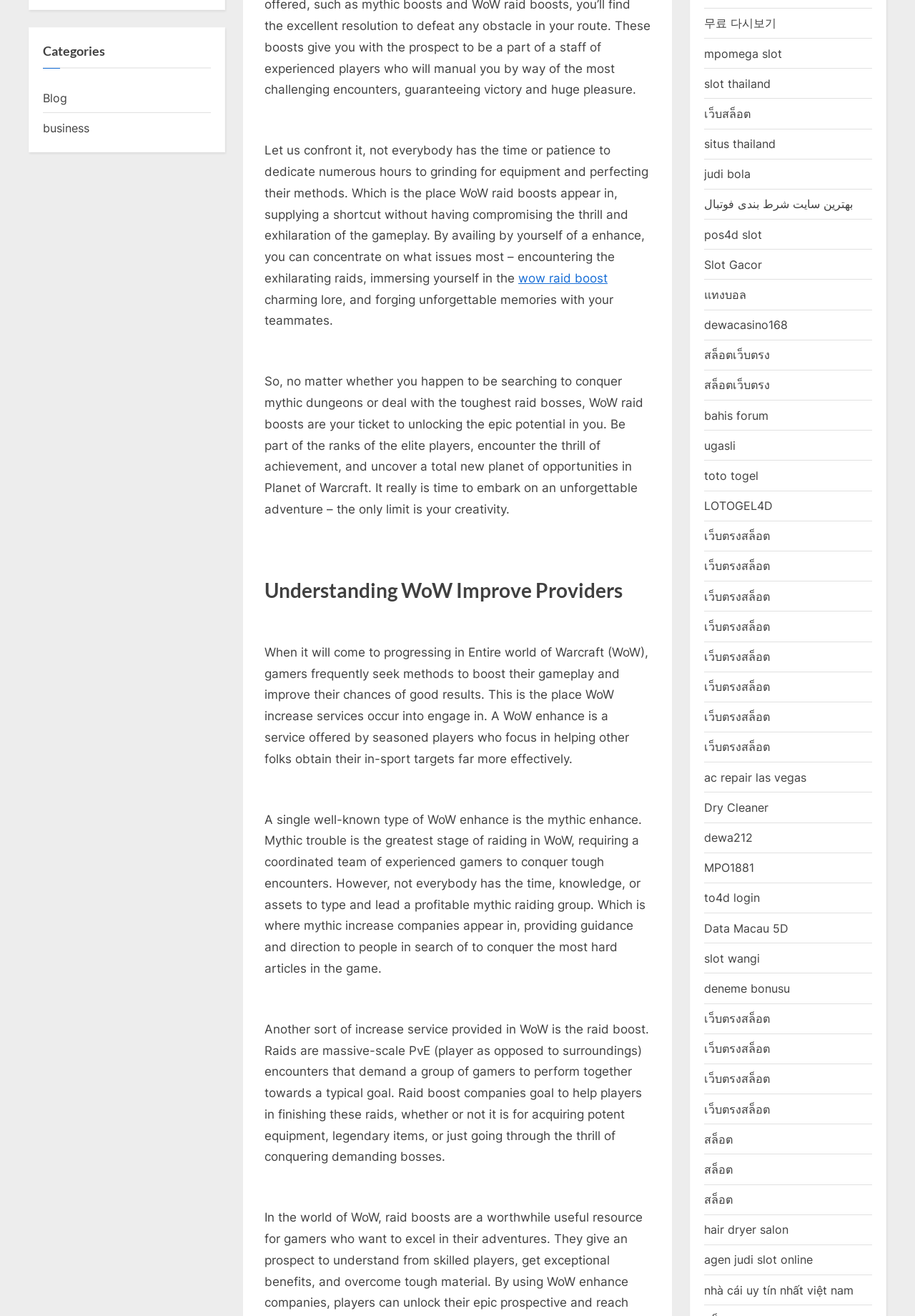Locate the bounding box coordinates for the element described below: "agen judi slot online". The coordinates must be four float values between 0 and 1, formatted as [left, top, right, bottom].

[0.77, 0.952, 0.888, 0.963]